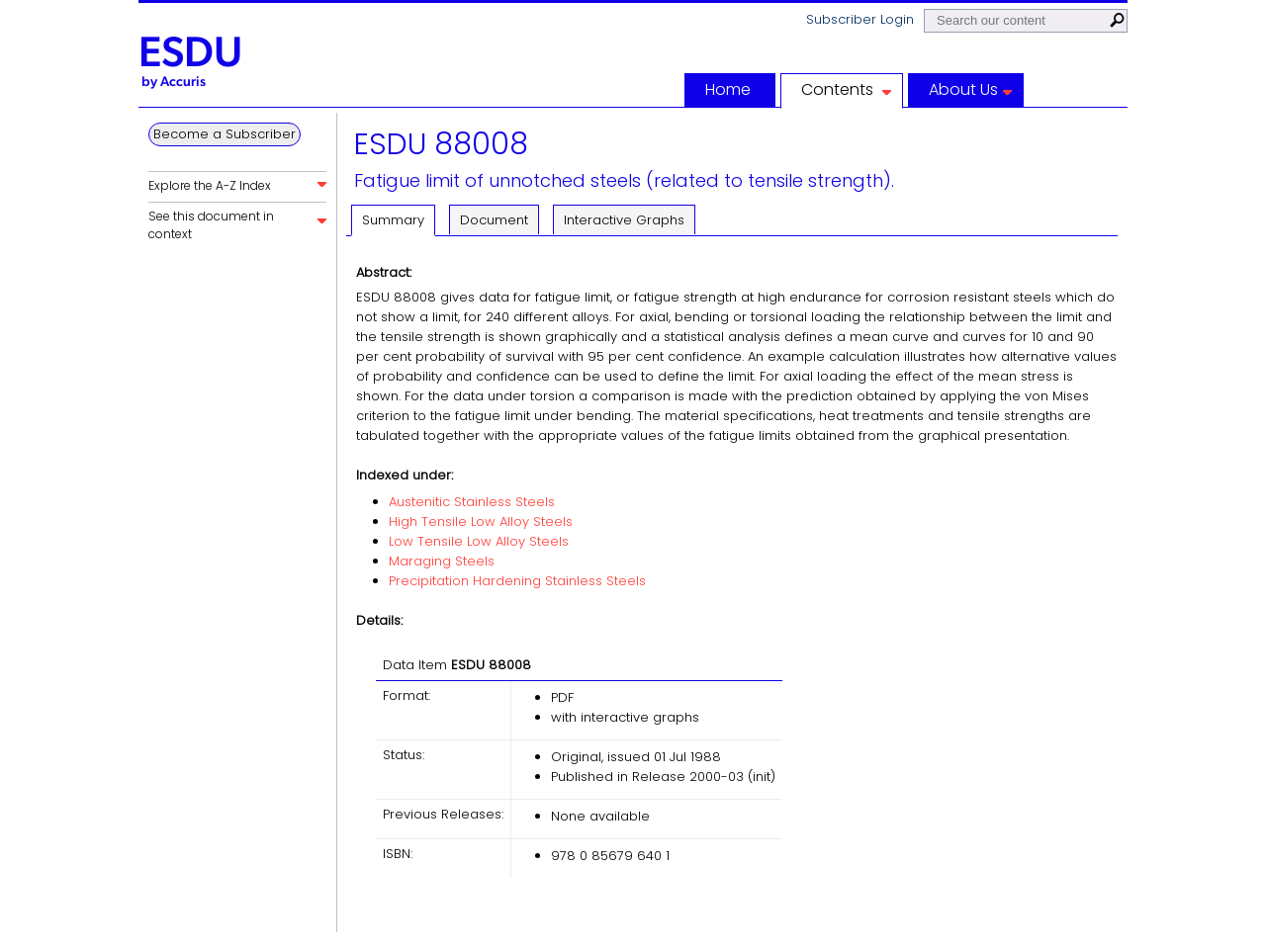Summarize the webpage with intricate details.

This webpage is about ESDU 88008, a document related to the fatigue limit of unnotched steels. At the top, there is a layout table with a subscriber login link, a search box, and a search button with an image. Below this, there are links to ESDU home, Accuris, and other related pages.

The main content area is divided into sections. The first section has a heading "ESDU 88008" and a subheading "Fatigue limit of unnotched steels (related to tensile strength)". Below this, there are links to "Summary", "Document", and "Interactive Graphs".

The next section has an abstract that describes the content of the document, which provides data for fatigue limit, or fatigue strength at high endurance for corrosion-resistant steels. The abstract also explains how the data is presented graphically and statistically.

Following the abstract, there is a section with indexed terms, including "Austenitic Stainless Steels", "High Tensile Low Alloy Steels", and others. Each term is a link.

Below this, there is a table with details about the document, including format, status, and previous releases. The table has several rows, each with a label and a value.

At the bottom of the page, there are links to "Become a Subscriber", "Explore the A to Z index", and "See this document in context".